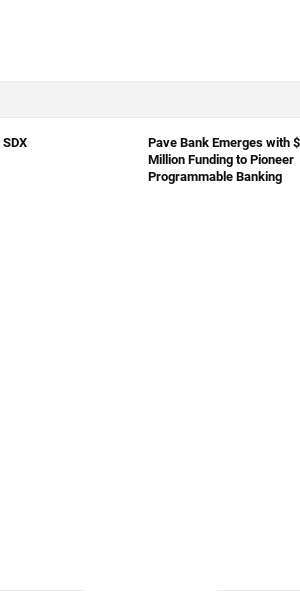How much funding did Pave Bank secure?
Please respond to the question with as much detail as possible.

According to the webpage, Pave Bank recently achieved a significant milestone by securing $5 million in funding, which will be utilized to advance programmable banking solutions.